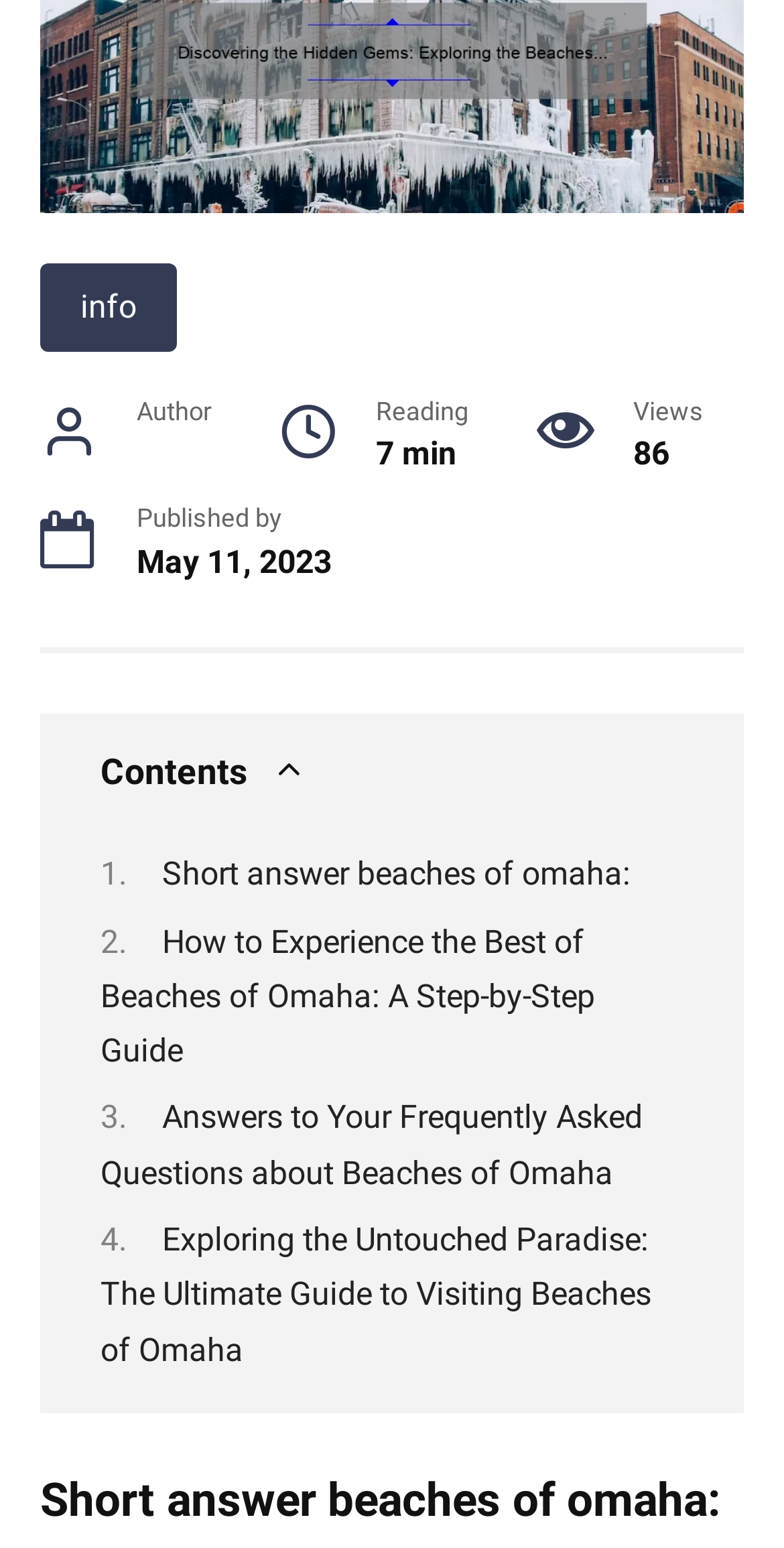Identify the bounding box for the given UI element using the description provided. Coordinates should be in the format (top-left x, top-left y, bottom-right x, bottom-right y) and must be between 0 and 1. Here is the description: Short answer beaches of omaha:

[0.207, 0.552, 0.804, 0.577]